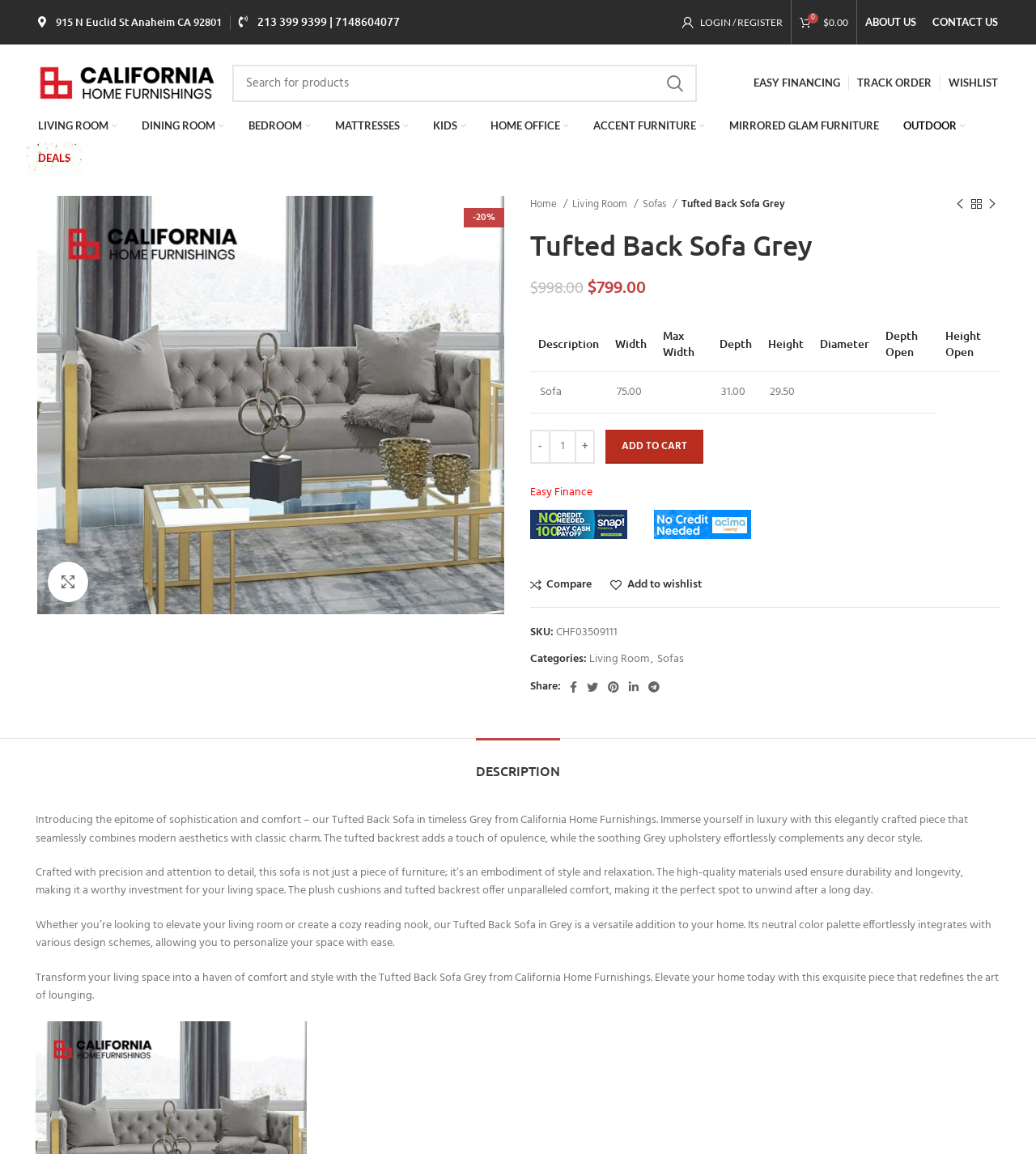What is the SKU of the Tufted Back Sofa Grey?
Please ensure your answer to the question is detailed and covers all necessary aspects.

The SKU of the Tufted Back Sofa Grey can be found in the product description section, where it is listed as 'SKU: CHF03509111'.